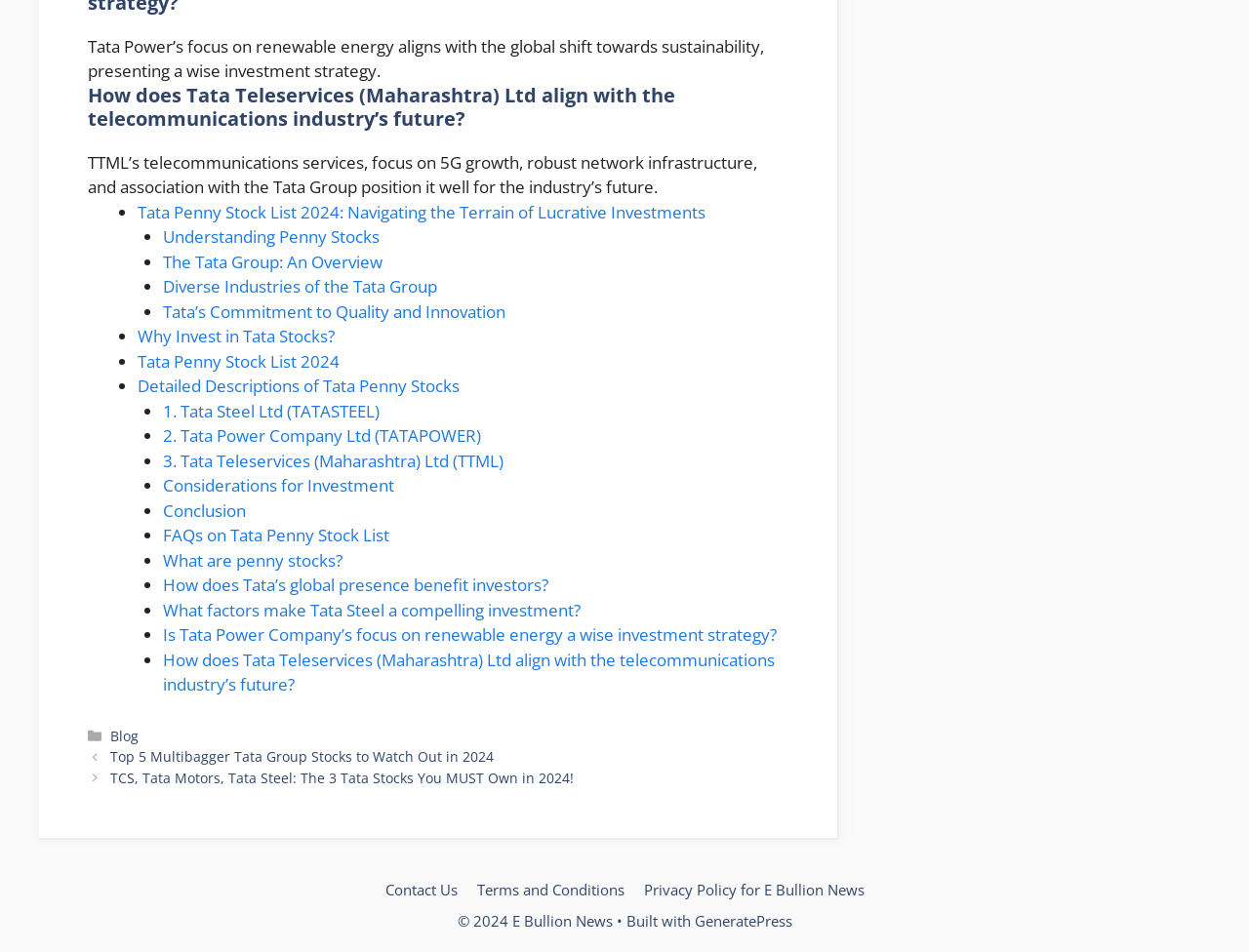What is the name of the theme used to build the website?
Give a detailed explanation using the information visible in the image.

The link 'GeneratePress' is located under the StaticText '• Built with', which suggests that the theme used to build the website is GeneratePress.